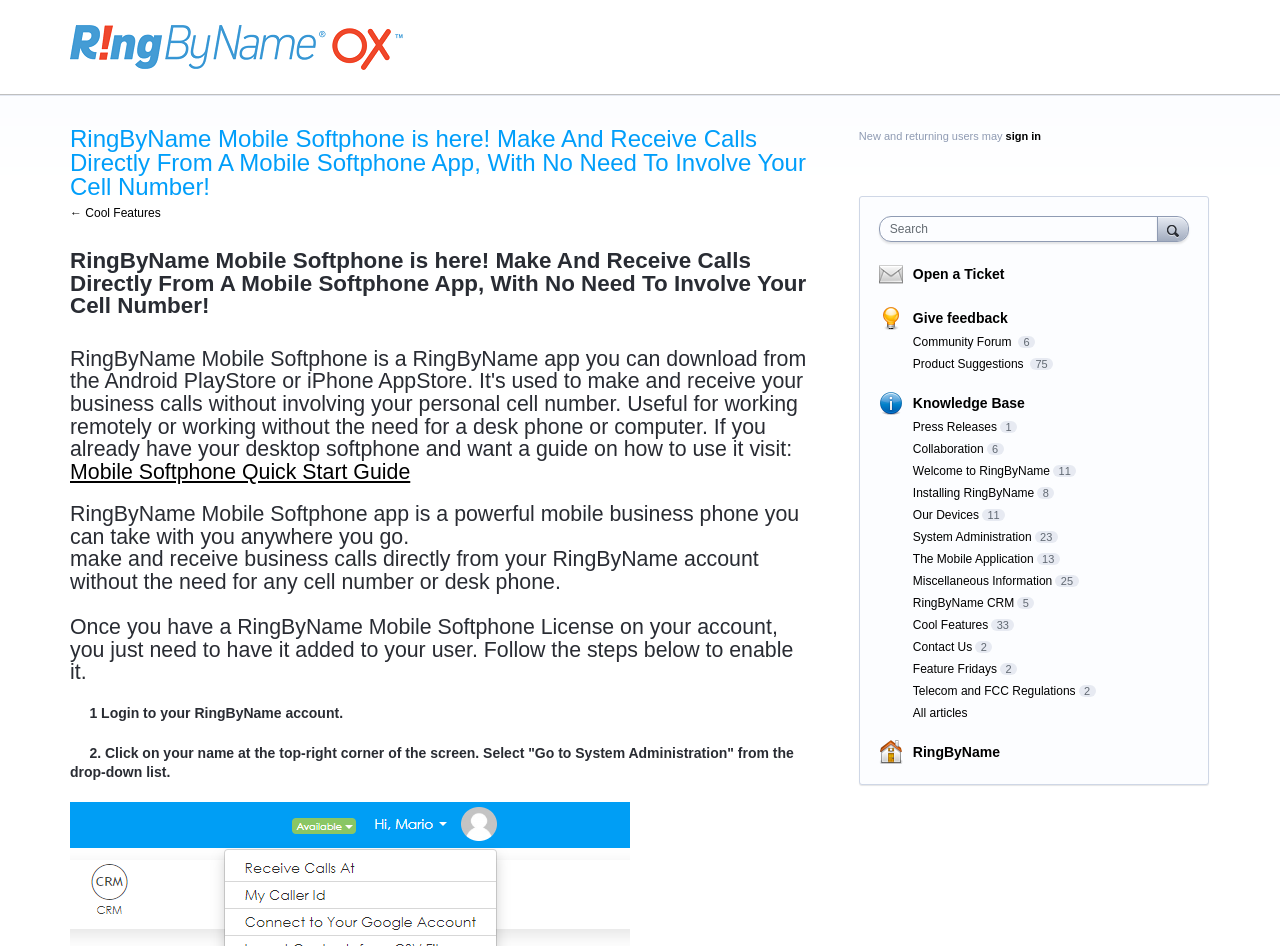How do I enable the RingByName Mobile Softphone app?
Using the image as a reference, deliver a detailed and thorough answer to the question.

To enable the RingByName Mobile Softphone app, I need to follow the steps mentioned in the paragraph 'Once you have a RingByName Mobile Softphone License on your account, you just need to have it added to your user. Follow the steps below to enable it.', which includes logging into my RingByName account, clicking on my name at the top-right corner of the screen, and selecting 'Go to System Administration' from the drop-down list.